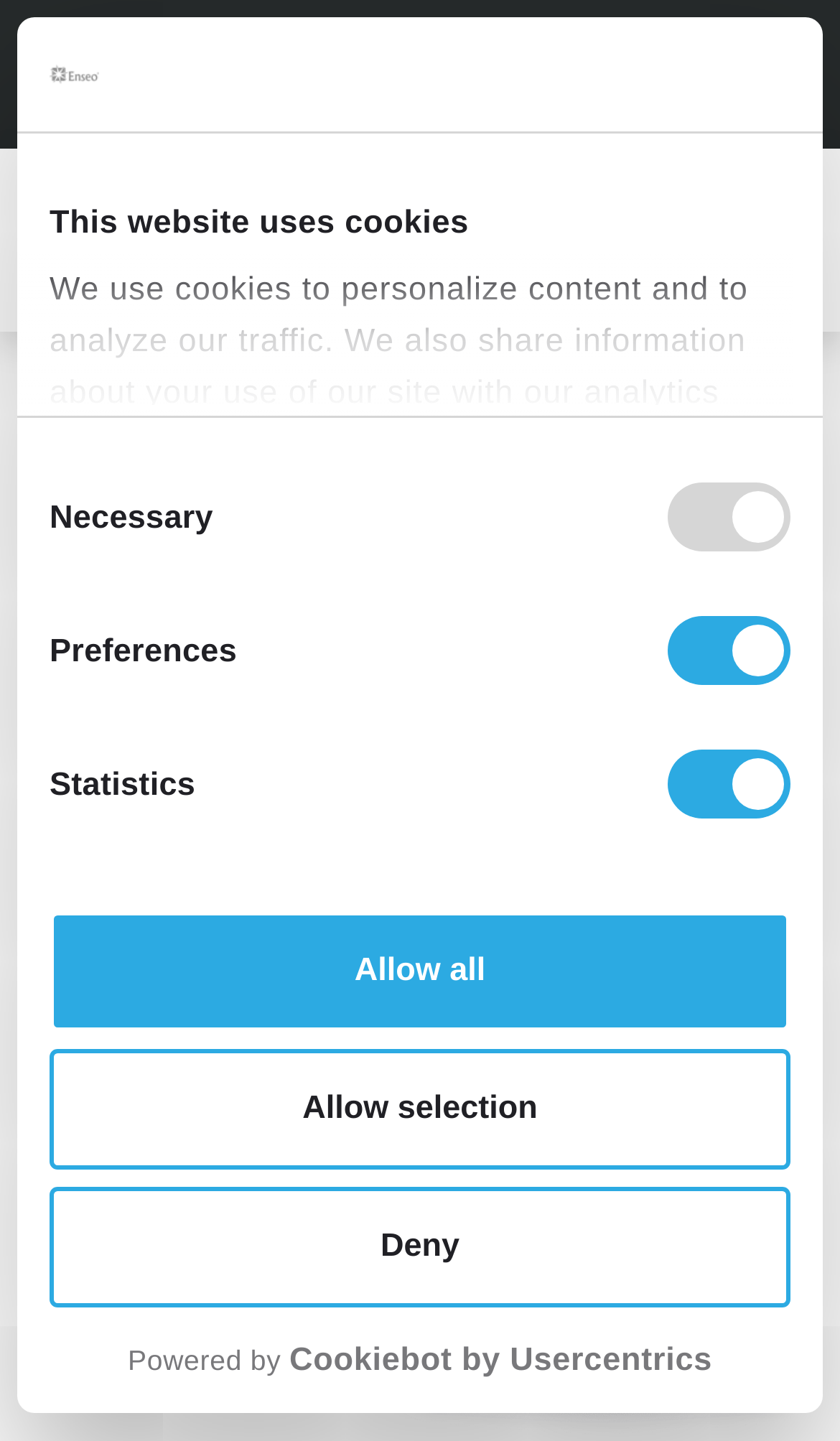Bounding box coordinates are to be given in the format (top-left x, top-left y, bottom-right x, bottom-right y). All values must be floating point numbers between 0 and 1. Provide the bounding box coordinate for the UI element described as: Deny

[0.059, 0.823, 0.941, 0.907]